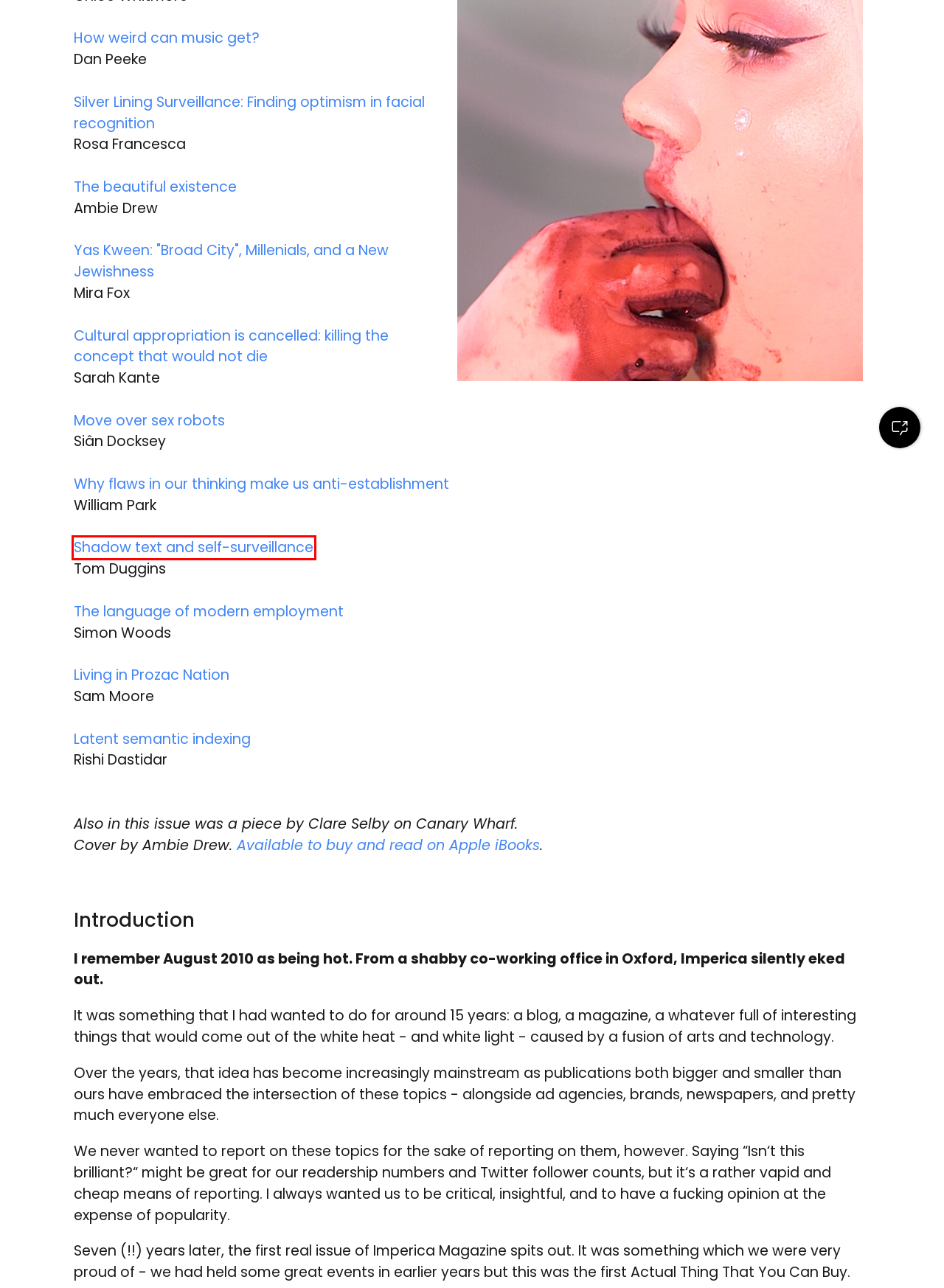You are presented with a screenshot of a webpage with a red bounding box. Select the webpage description that most closely matches the new webpage after clicking the element inside the red bounding box. The options are:
A. Imperica - Shadow text and self-surveillance
B. Imperica - Silver Lining Surveillance: Finding optimism in facial recognition
C. Imperica - Ambie Drew: The beautiful existence
D. Imperica - Latent semantic indexing
E. Imperica - How weird can music get?
F. Imperica - Move over sex robots
G. Imperica - Cultural appropriation is cancelled:  killing the concept that would not die
H. Imperica - Why flaws in our thinking make us anti-establishment

A